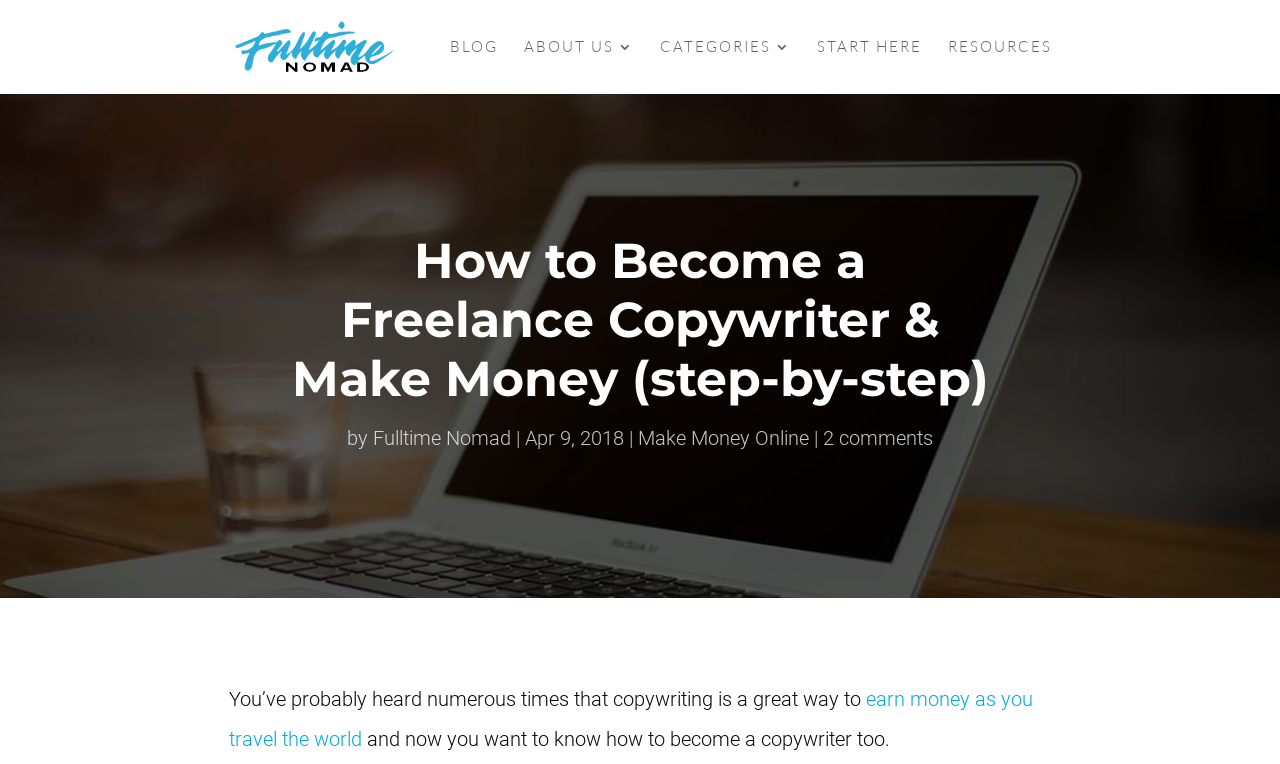Please determine the bounding box coordinates of the clickable area required to carry out the following instruction: "search for something". The coordinates must be four float numbers between 0 and 1, represented as [left, top, right, bottom].

[0.179, 0.0, 0.821, 0.001]